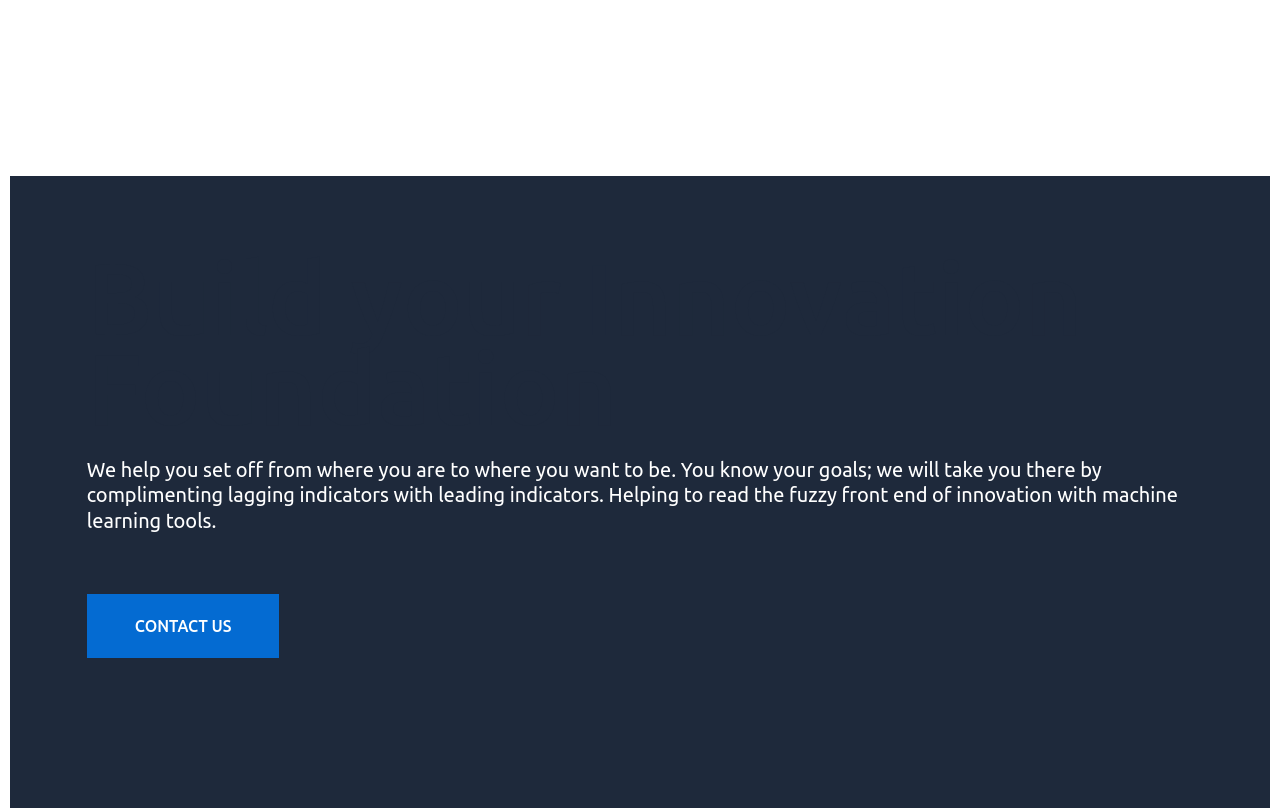Determine the bounding box coordinates for the UI element with the following description: "Full Stack Software Engineer". The coordinates should be four float numbers between 0 and 1, represented as [left, top, right, bottom].

None